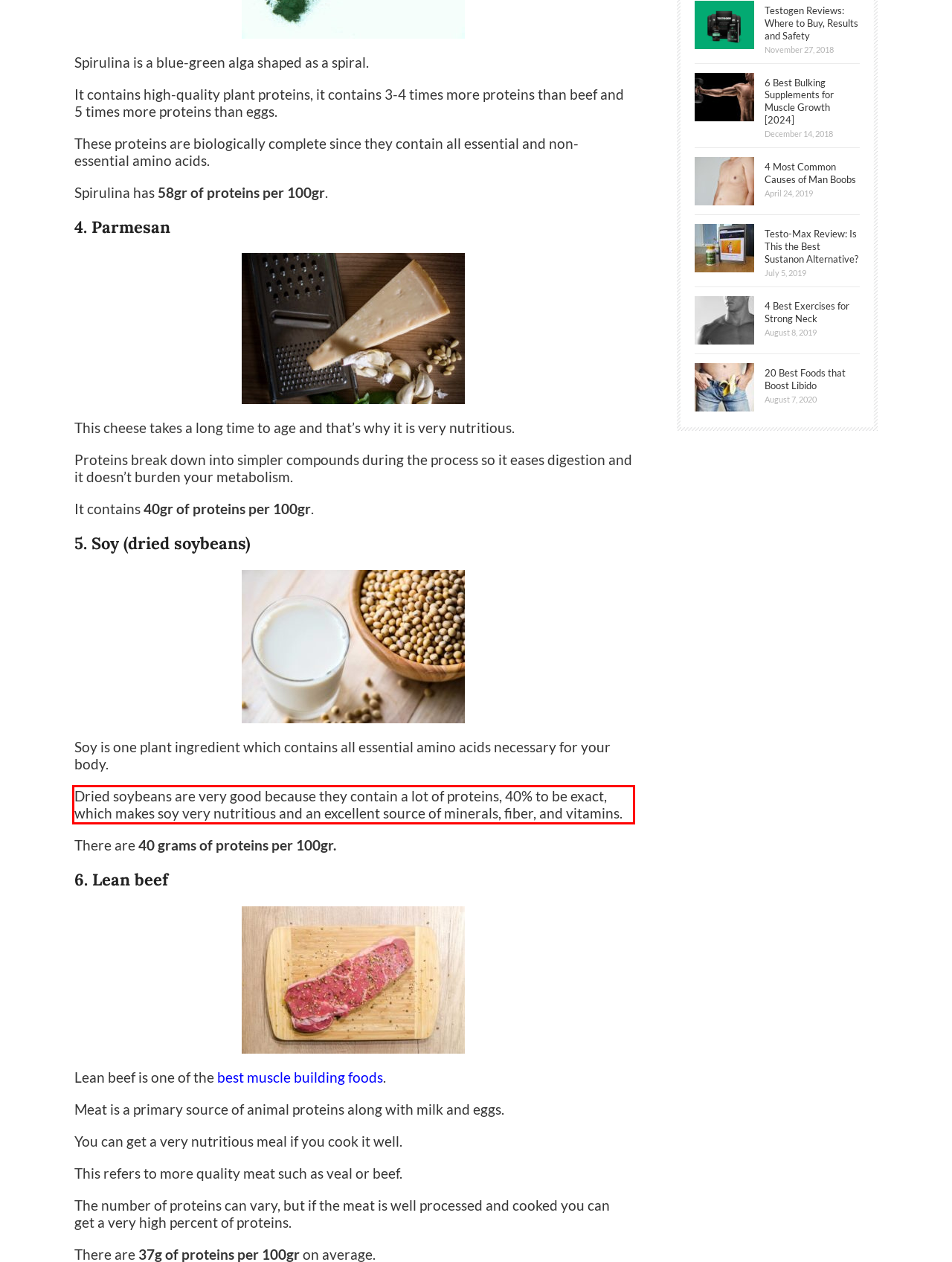Given a webpage screenshot, identify the text inside the red bounding box using OCR and extract it.

Dried soybeans are very good because they contain a lot of proteins, 40% to be exact, which makes soy very nutritious and an excellent source of minerals, fiber, and vitamins.